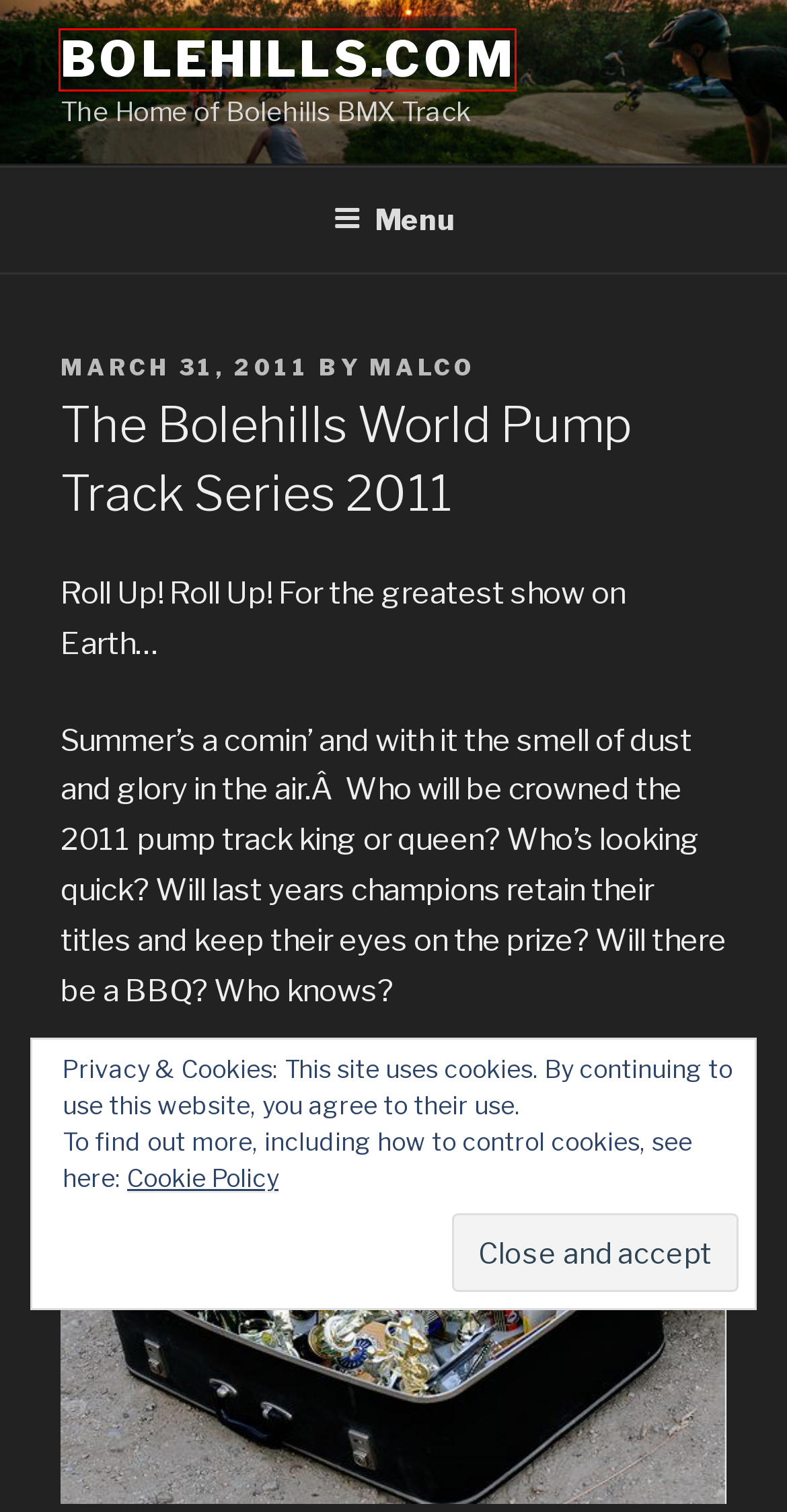Analyze the given webpage screenshot and identify the UI element within the red bounding box. Select the webpage description that best matches what you expect the new webpage to look like after clicking the element. Here are the candidates:
A. Announcements – Bolehills.com
B. World Series – Bolehills.com
C. Bolehills – Bolehills.com
D. Roll On Summer! – Bolehills.com
E. Malco – Bolehills.com
F. Race – Bolehills.com
G. Bolehills.com – The Home of Bolehills BMX Track
H. Action – Bolehills.com

G